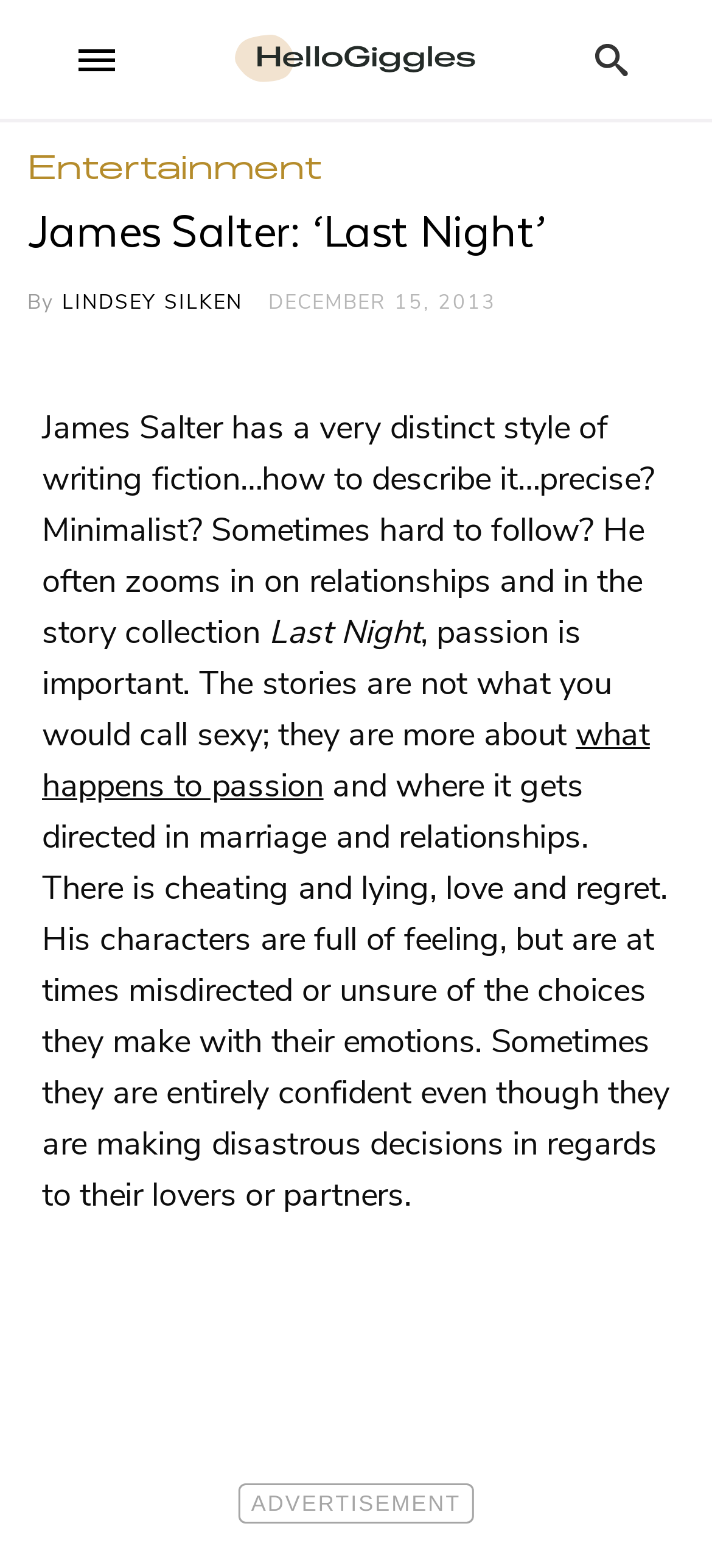Produce an extensive caption that describes everything on the webpage.

The webpage is an article about James Salter's writing style, specifically his story collection "Last Night". At the top left of the page, there is a link to "HelloGiggles" accompanied by an image. To the right of this link, there is a search button with a small image inside. Below these elements, there is a horizontal navigation menu with a link to "Entertainment".

The main content of the page is headed by a title "James Salter: ‘Last Night’" followed by the author's name "LINDSEY SILKEN" and the date "DECEMBER 15, 2013". The article begins with a description of James Salter's writing style, which is characterized as precise, minimalist, and sometimes hard to follow. The text explains that Salter focuses on relationships in his stories.

Below this introduction, there is a section that discusses the theme of passion in Salter's stories, including how it is directed in marriage and relationships. This section contains a link to "what happens to passion". The article continues to describe Salter's characters as full of feeling but often misdirected or unsure of their emotional choices.

At the bottom of the page, there is an advertisement iframe that takes up a significant portion of the page.